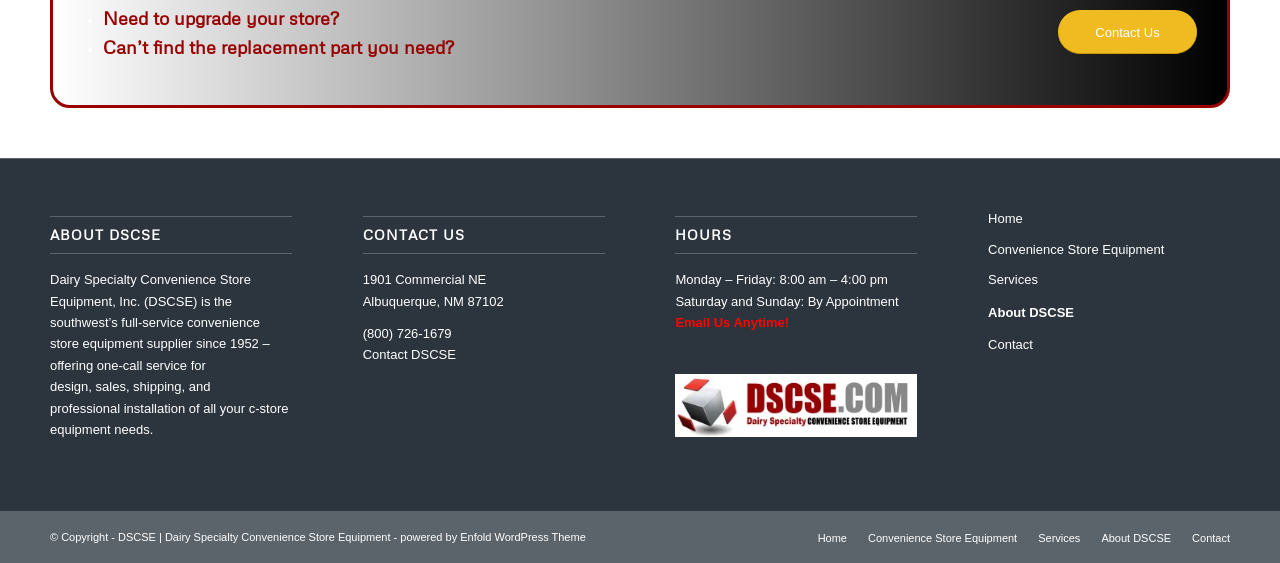Pinpoint the bounding box coordinates of the clickable element needed to complete the instruction: "Email Us Anytime!". The coordinates should be provided as four float numbers between 0 and 1: [left, top, right, bottom].

[0.528, 0.559, 0.616, 0.586]